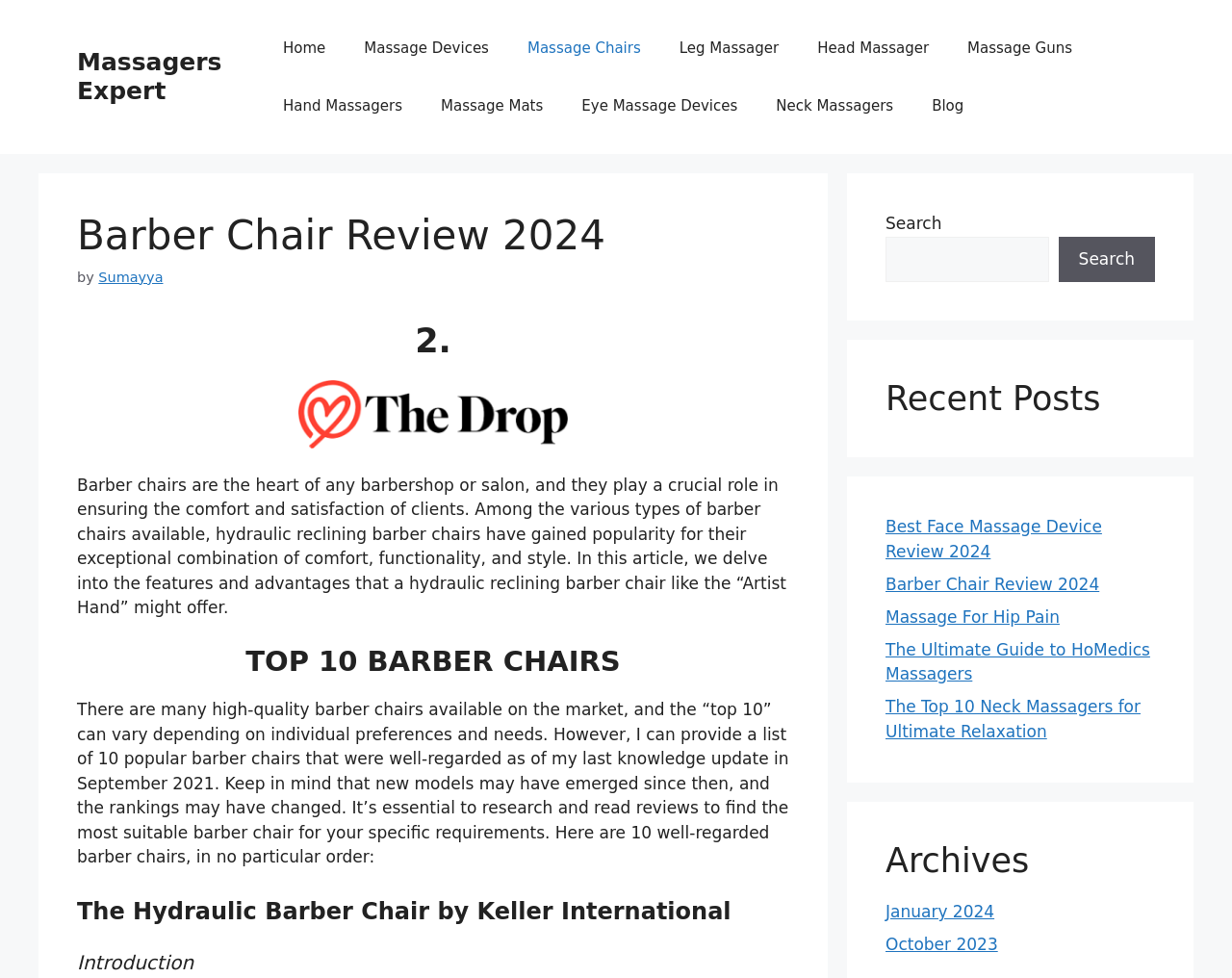Pinpoint the bounding box coordinates of the area that should be clicked to complete the following instruction: "Check the 'Recent Posts' section". The coordinates must be given as four float numbers between 0 and 1, i.e., [left, top, right, bottom].

[0.719, 0.387, 0.938, 0.428]